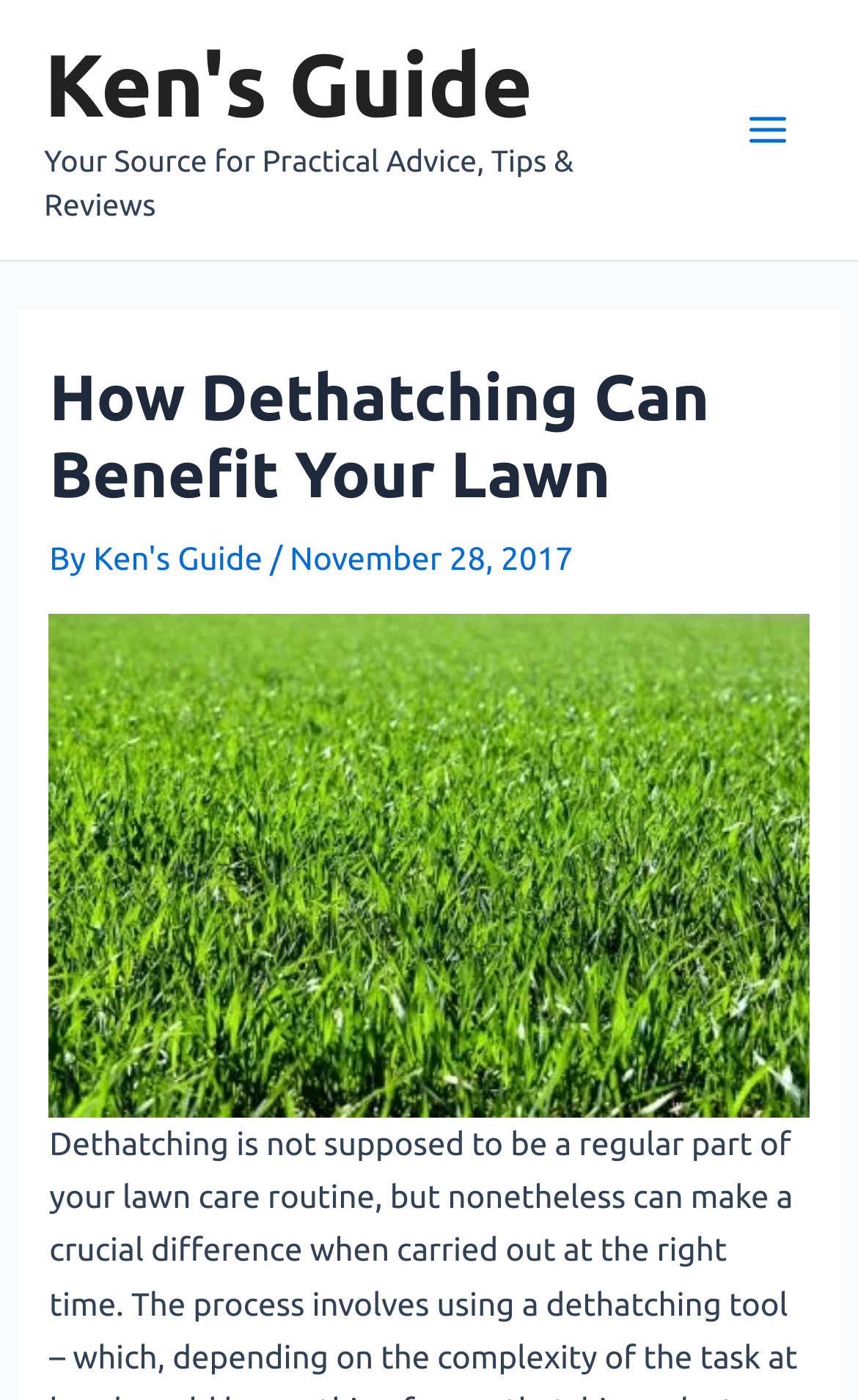Based on the image, provide a detailed and complete answer to the question: 
What is the source of the article?

The source of the article is mentioned in the top section of the webpage, where it says 'Your Source for Practical Advice, Tips & Reviews'.